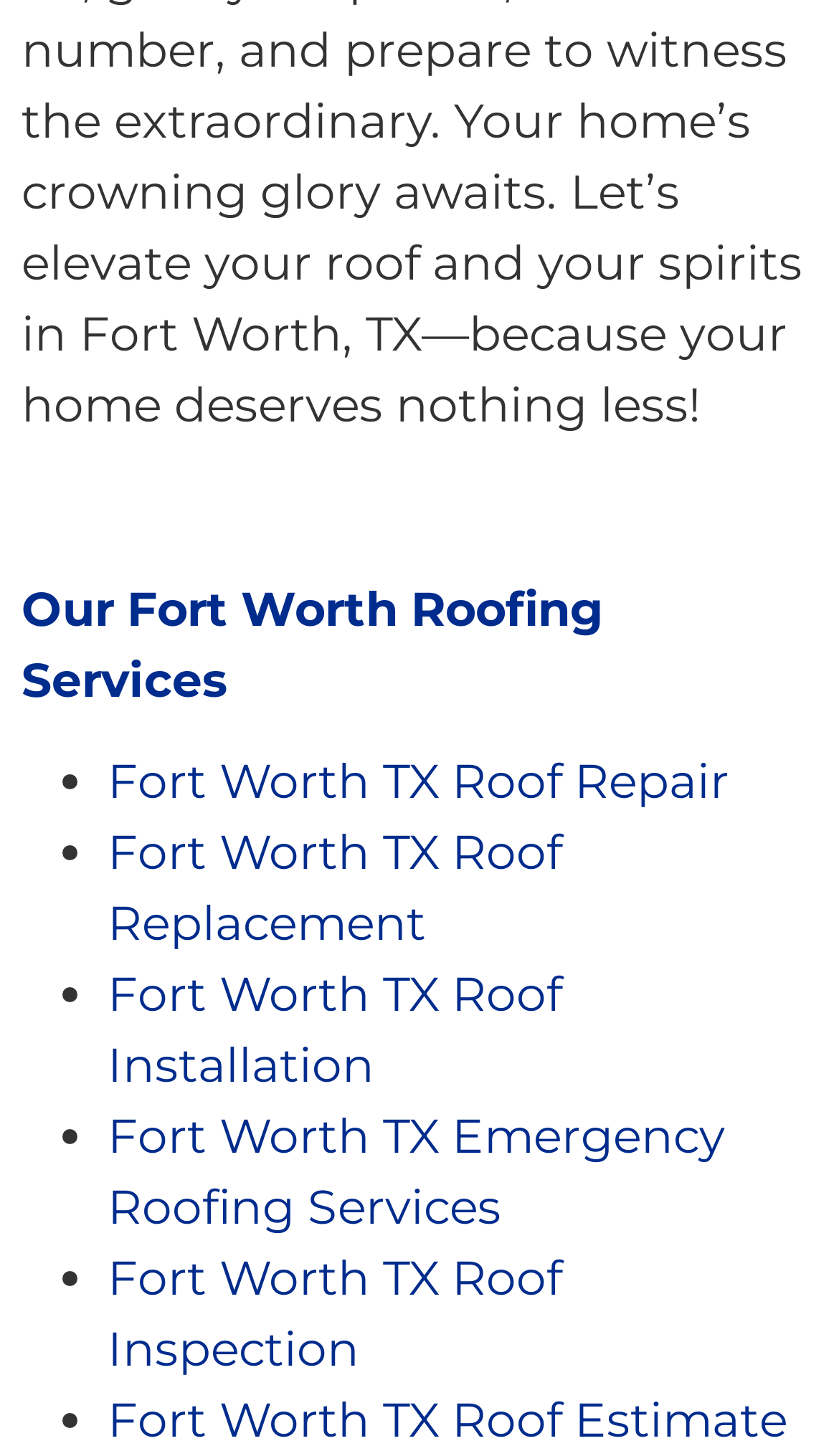Answer the following query concisely with a single word or phrase:
What services are offered by the Fort Worth roofing company?

Roof repair, replacement, installation, etc.